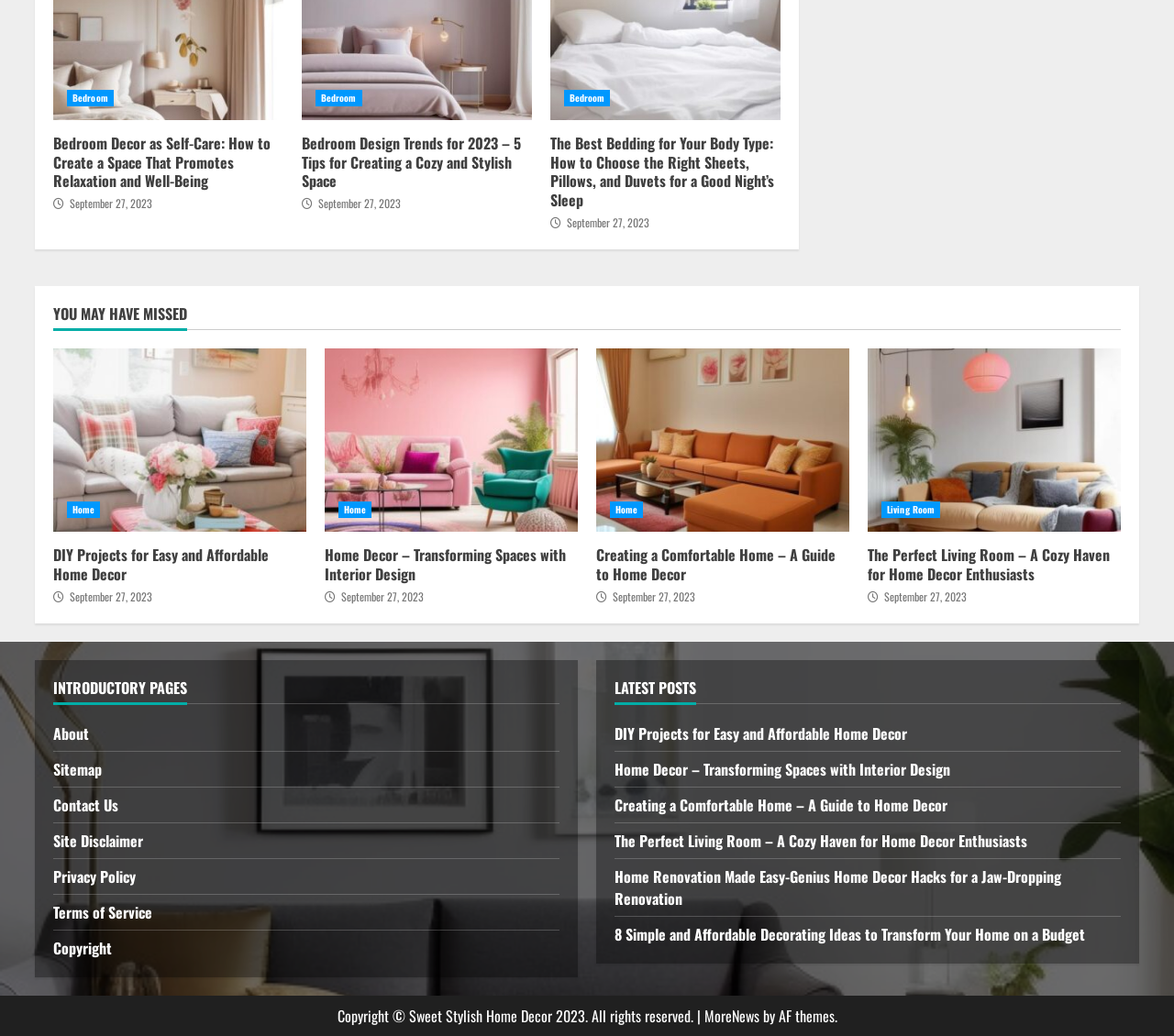Please indicate the bounding box coordinates of the element's region to be clicked to achieve the instruction: "Click the ABOUT button". Provide the coordinates as four float numbers between 0 and 1, i.e., [left, top, right, bottom].

None